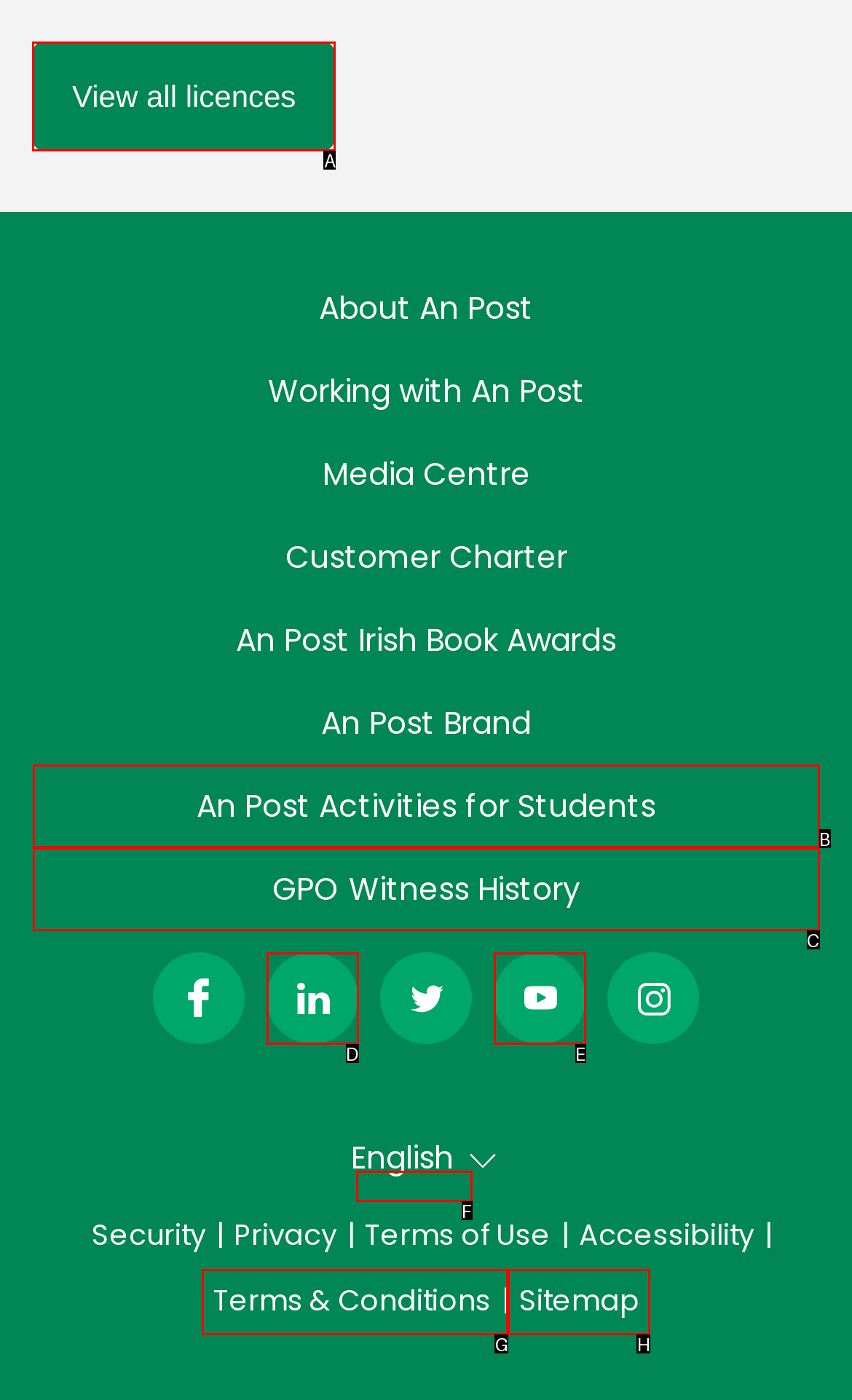Select the proper HTML element to perform the given task: View all licences Answer with the corresponding letter from the provided choices.

A